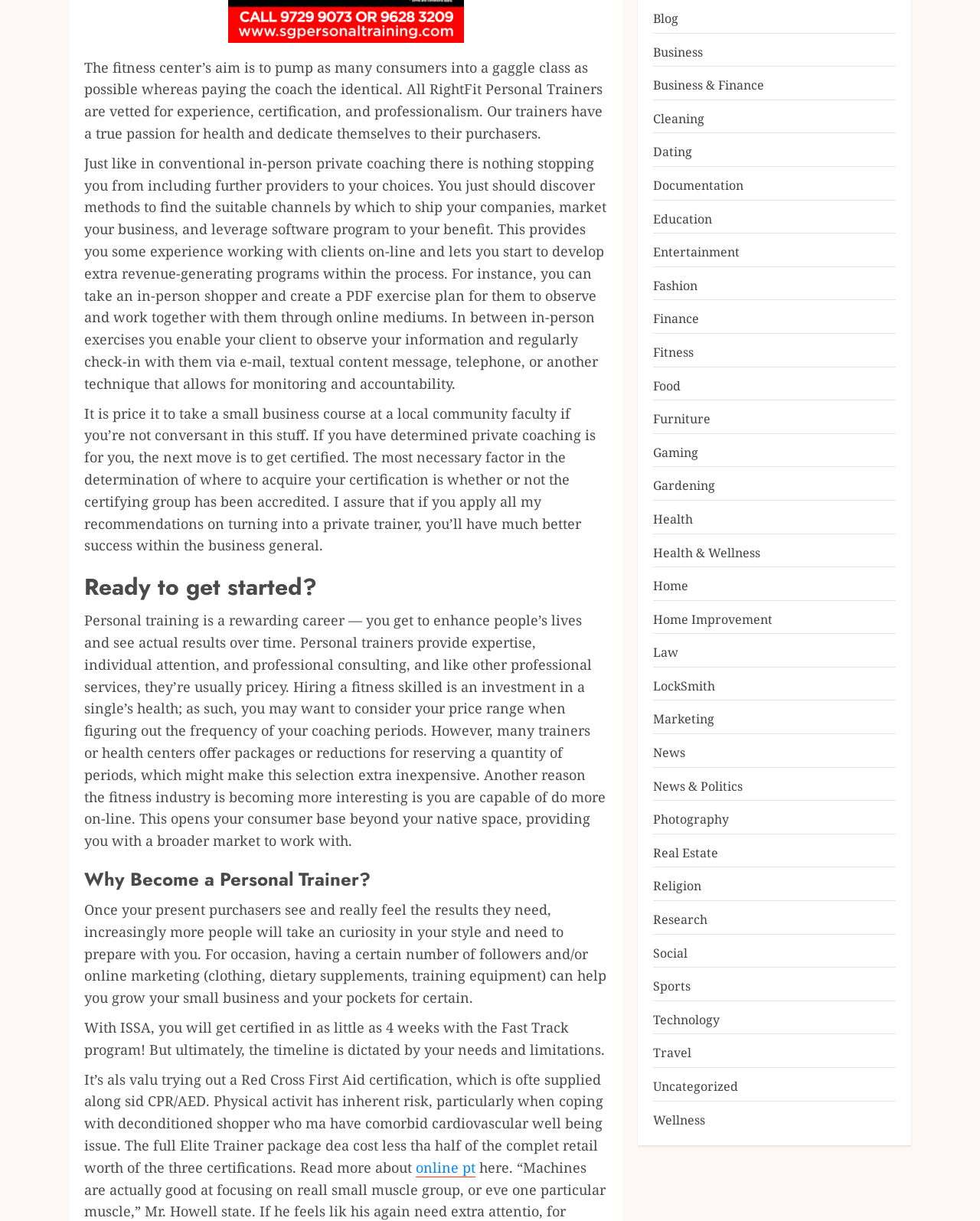Could you provide the bounding box coordinates for the portion of the screen to click to complete this instruction: "Click on 'online pt'"?

[0.424, 0.948, 0.485, 0.964]